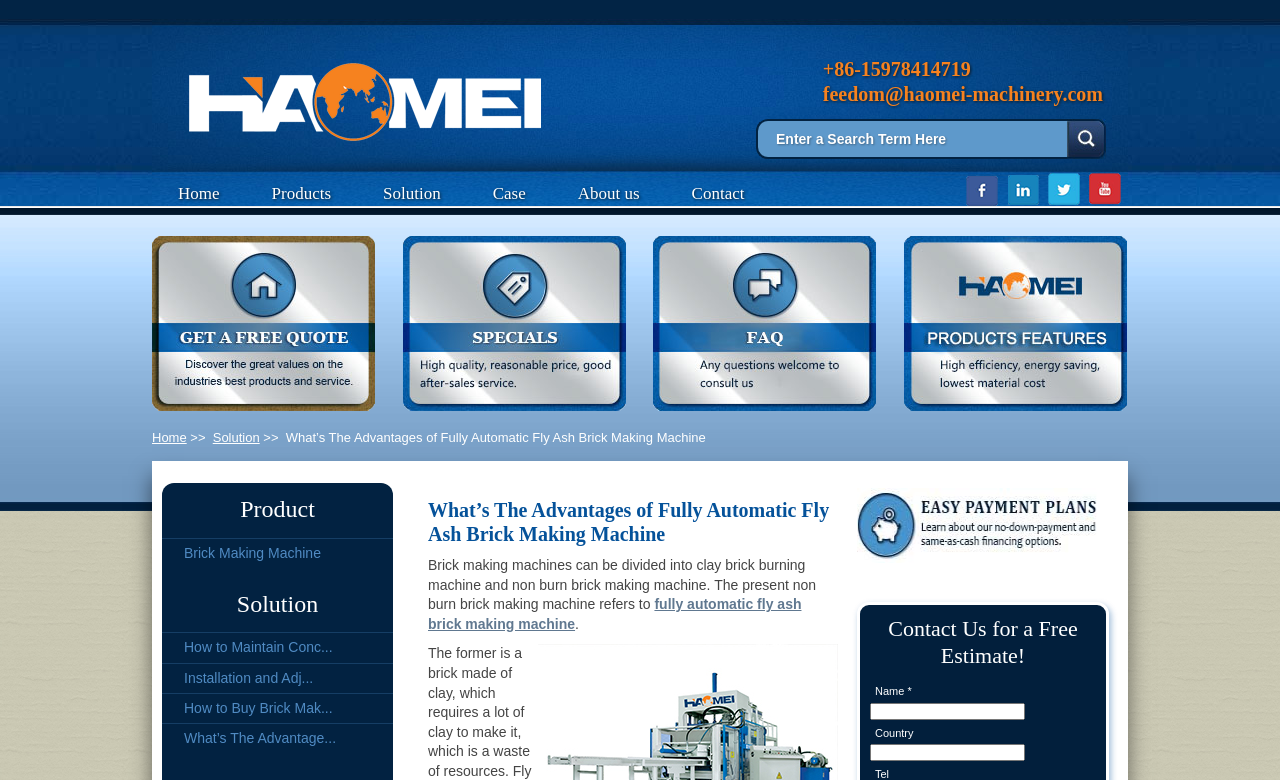Please use the details from the image to answer the following question comprehensively:
What is the email address to contact?

The email address to contact can be found on the top right side of the webpage, below the phone number. It is a static text element with the content 'feedom@haomei-machinery.com'.